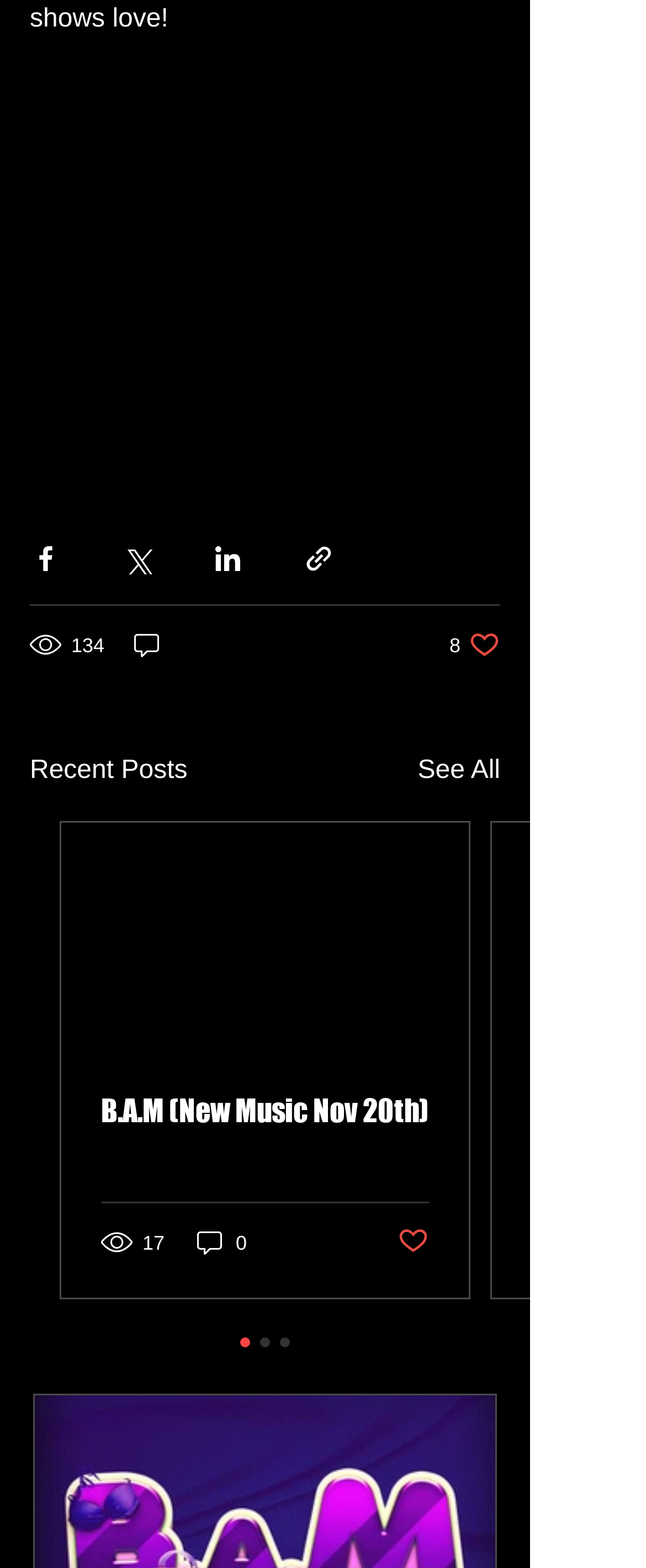Can you find the bounding box coordinates for the element to click on to achieve the instruction: "See all recent posts"?

[0.647, 0.479, 0.774, 0.505]